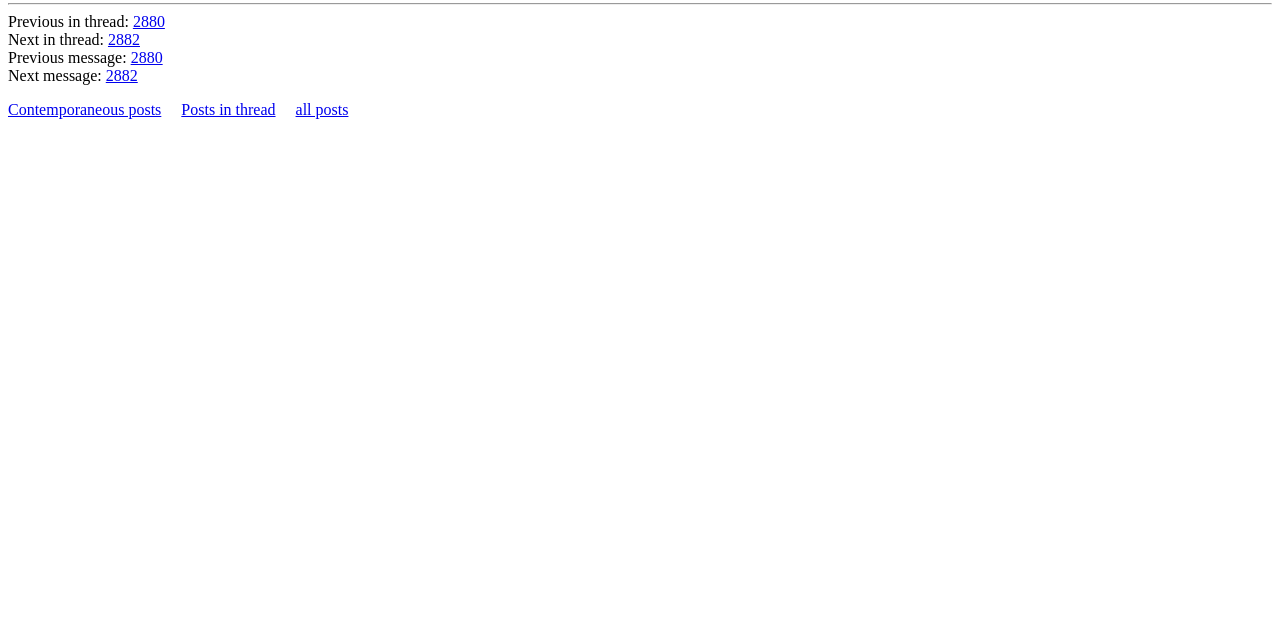Find the bounding box of the UI element described as: "2882". The bounding box coordinates should be given as four float values between 0 and 1, i.e., [left, top, right, bottom].

[0.084, 0.048, 0.109, 0.075]